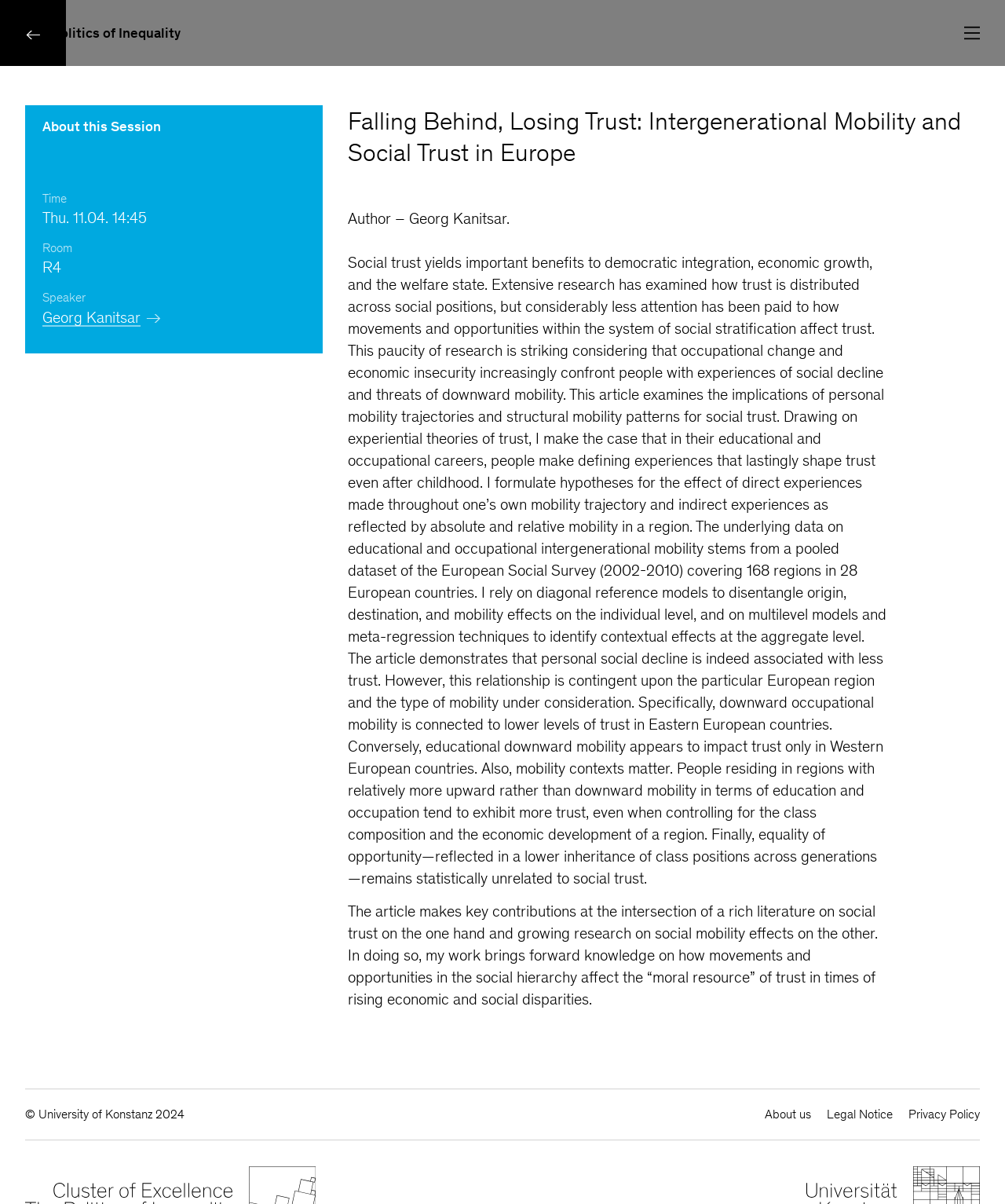What is the speaker's name?
Answer the question with a single word or phrase, referring to the image.

Georg Kanitsar